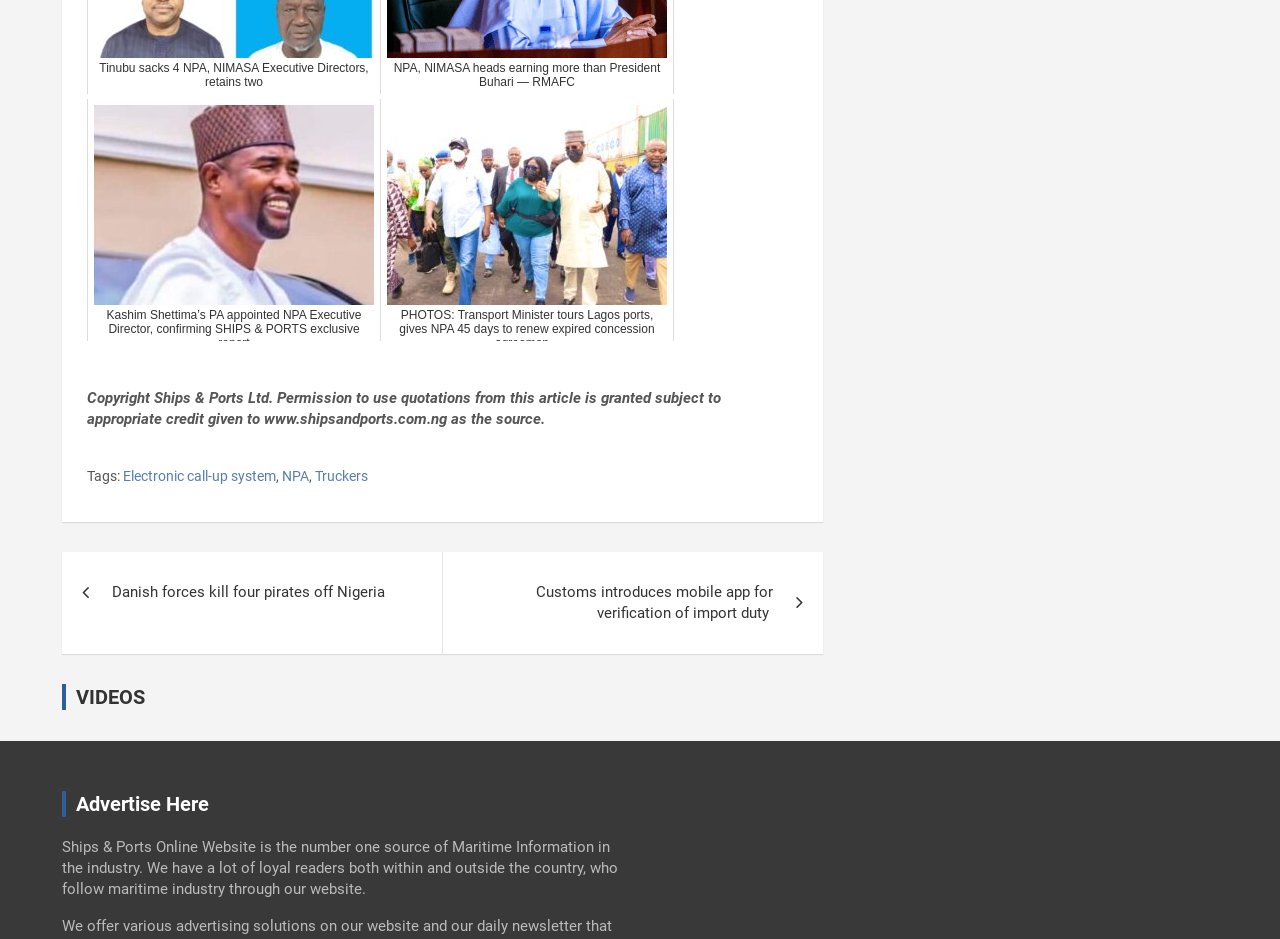Please respond in a single word or phrase: 
How many navigation links are there?

2